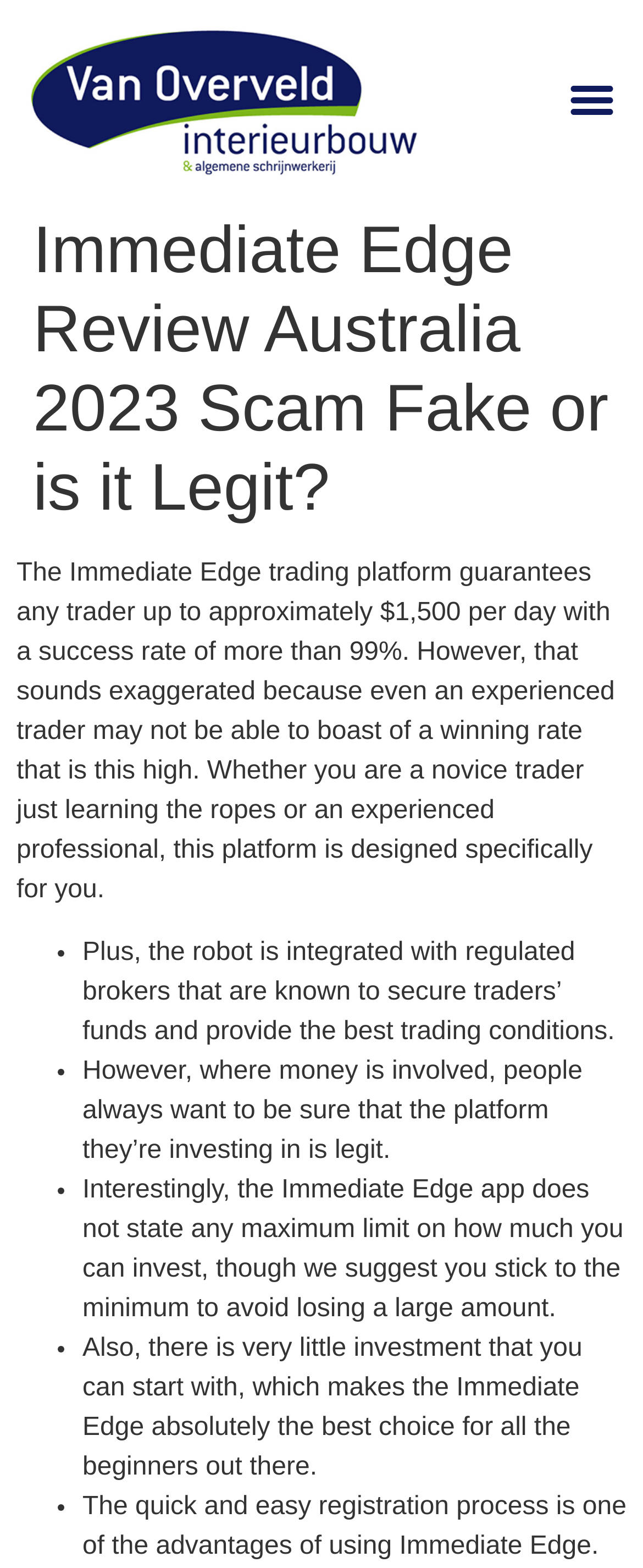What is the advantage of the registration process?
Kindly offer a comprehensive and detailed response to the question.

The webpage mentions that the quick and easy registration process is one of the advantages of using Immediate Edge.